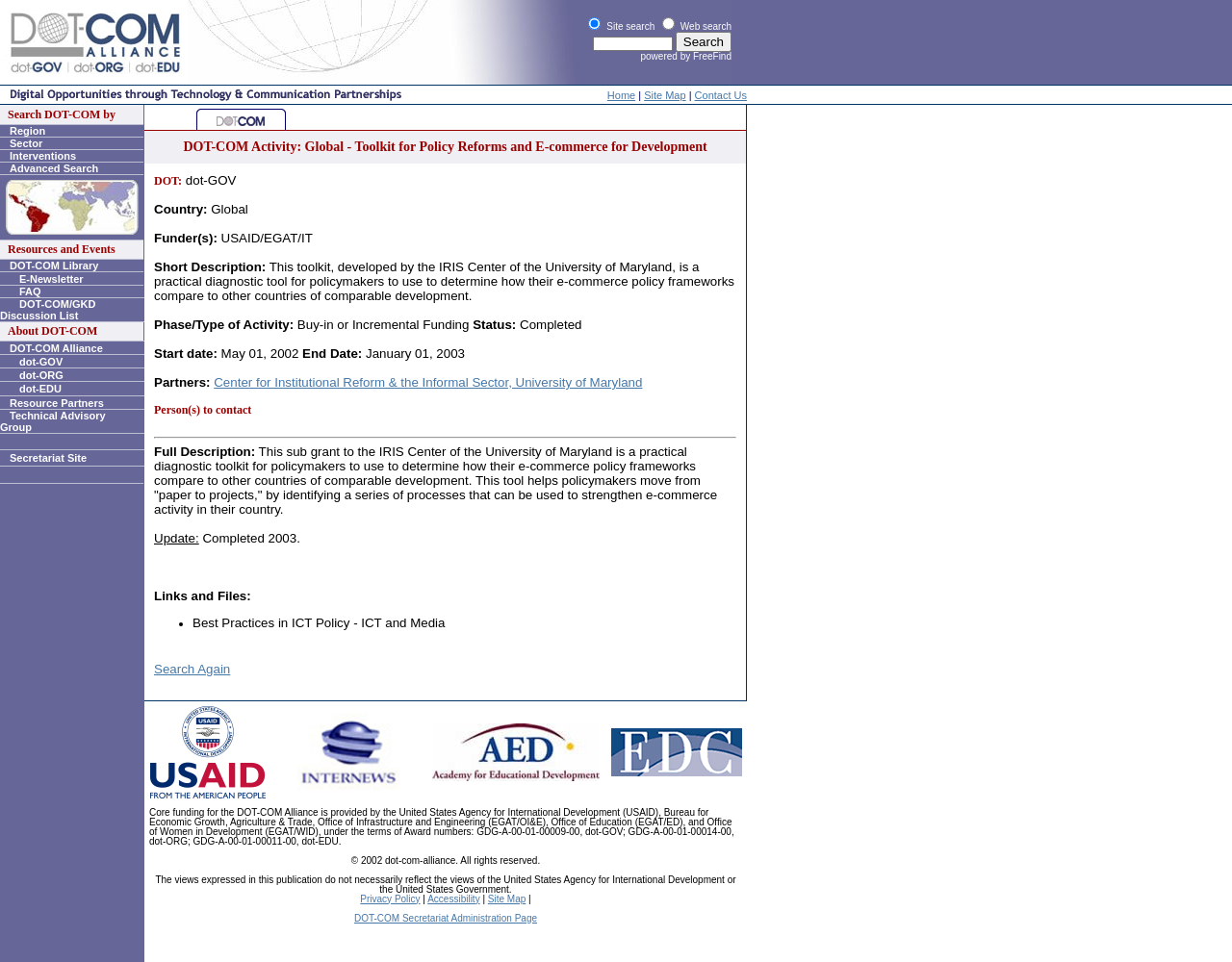Find the bounding box coordinates for the element described here: "Secretariat Site".

[0.0, 0.466, 0.074, 0.486]